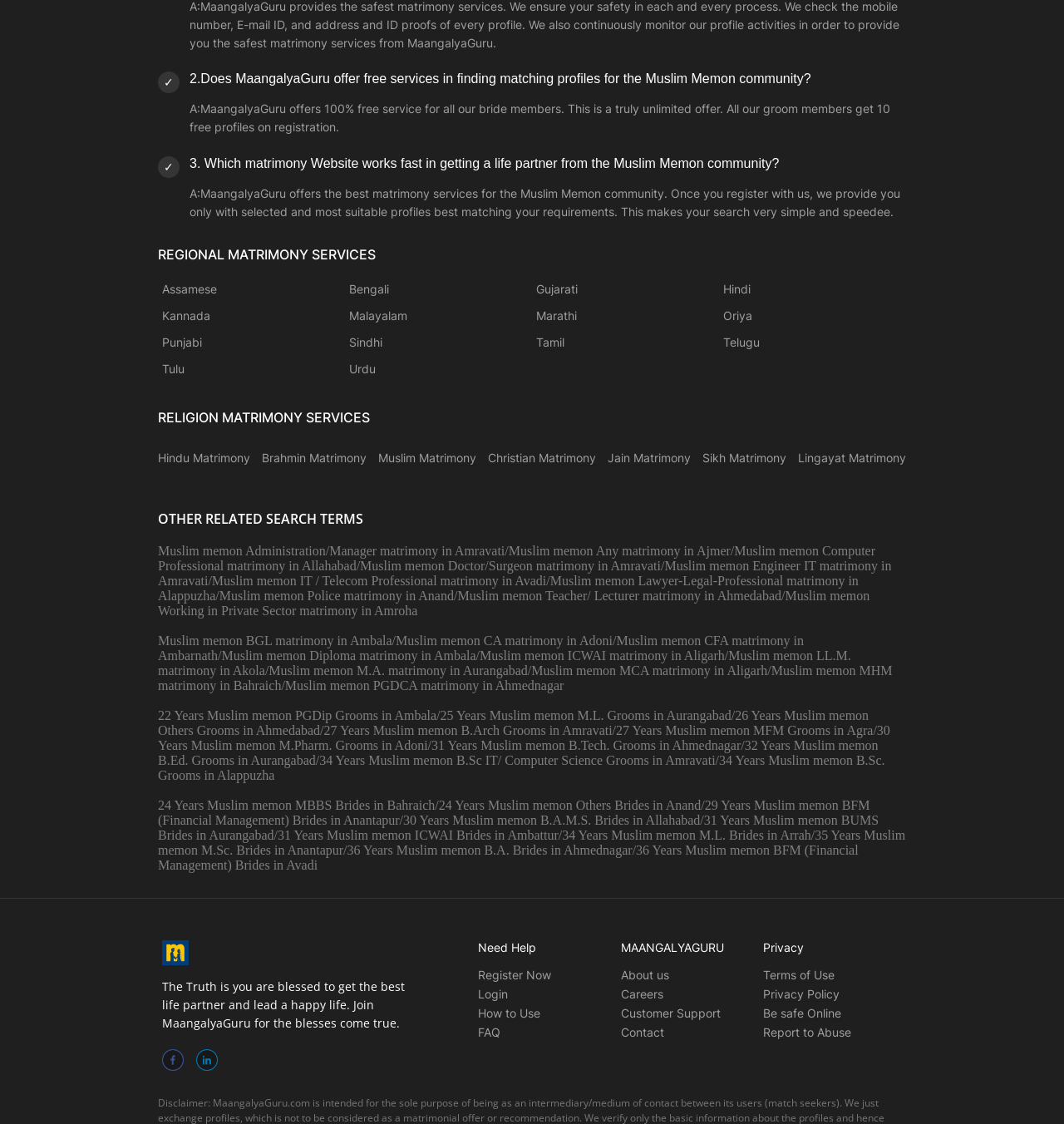Provide the bounding box coordinates of the section that needs to be clicked to accomplish the following instruction: "Click on the 'Hindu Matrimony' link."

[0.148, 0.401, 0.235, 0.414]